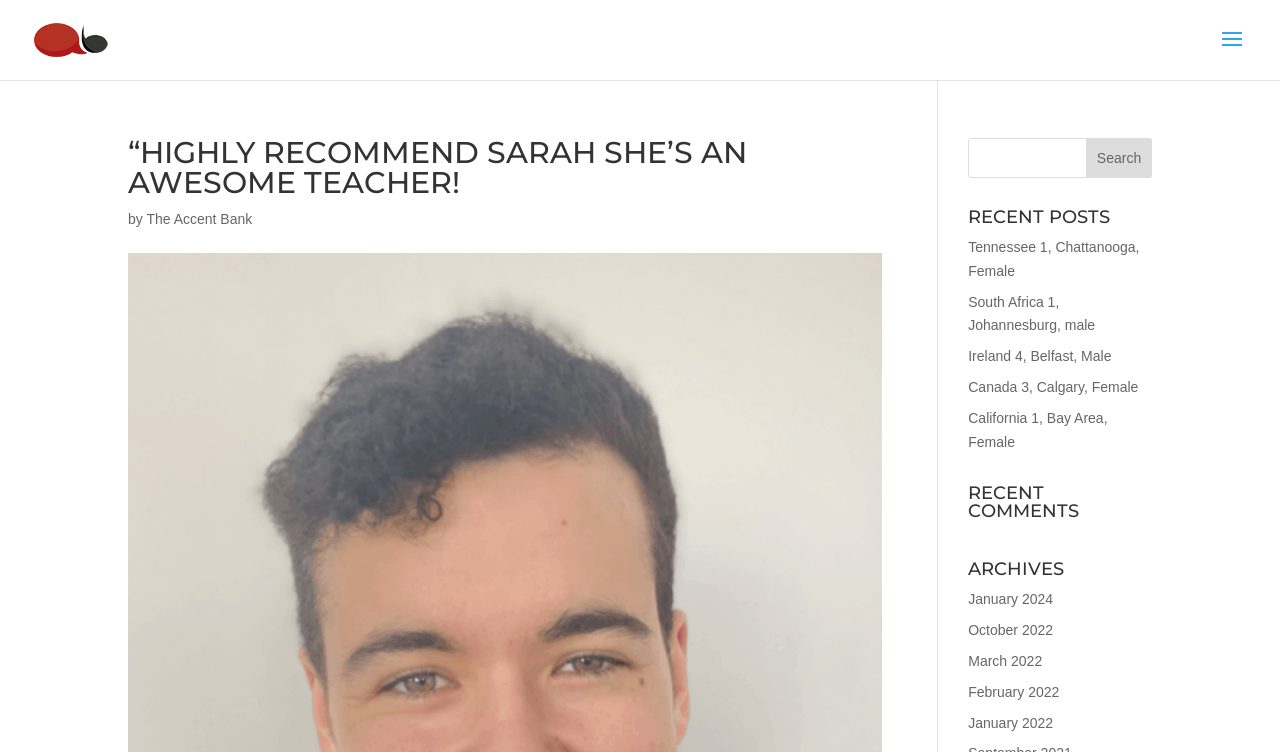Specify the bounding box coordinates for the region that must be clicked to perform the given instruction: "Visit The Accent Bank homepage".

[0.027, 0.038, 0.261, 0.065]